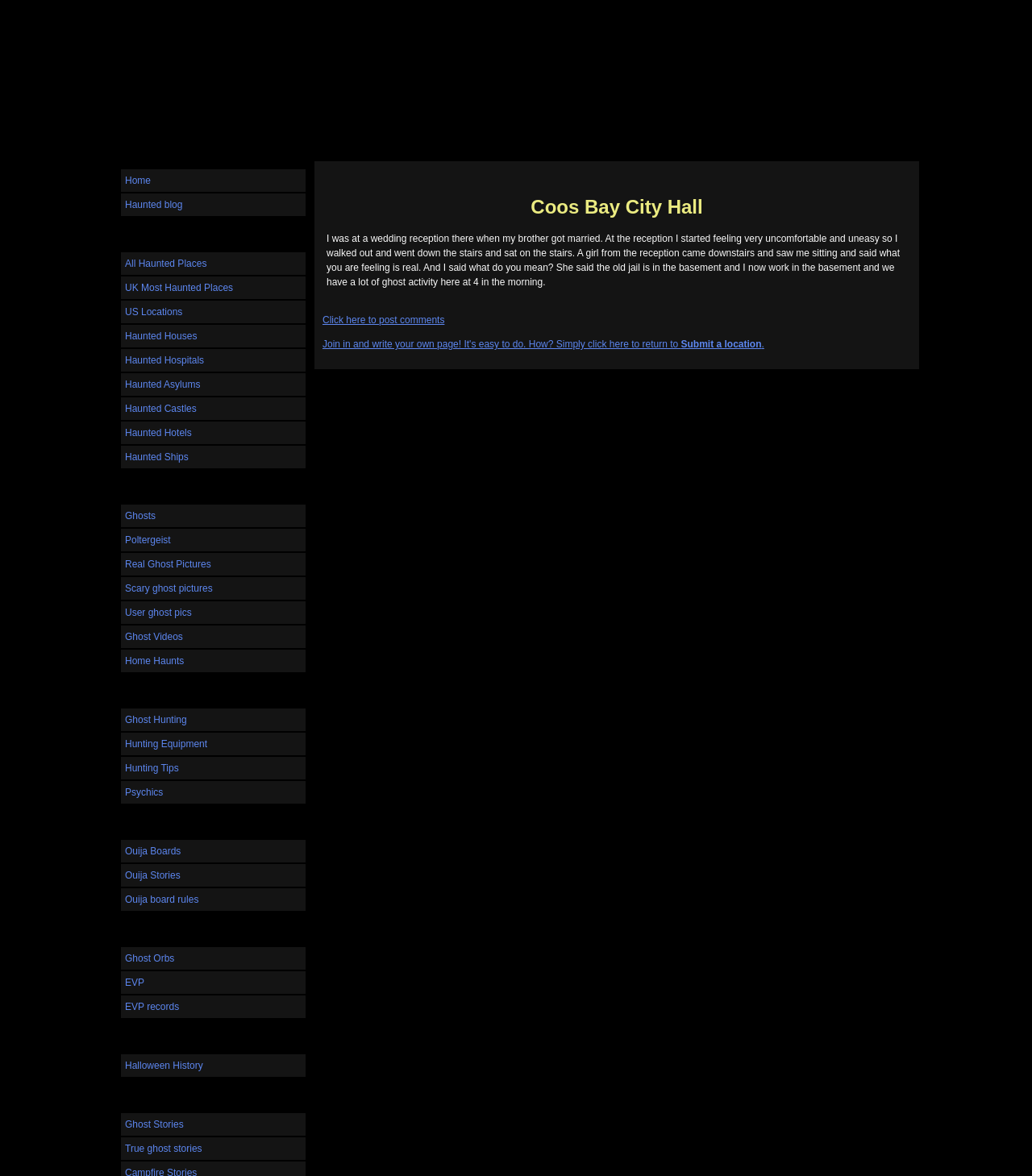What is the location of the haunted place?
Please answer the question with as much detail as possible using the screenshot.

The location of the haunted place is mentioned in the static text element, which describes a personal experience of feeling uncomfortable at a wedding reception at Coos Bay City Hall.